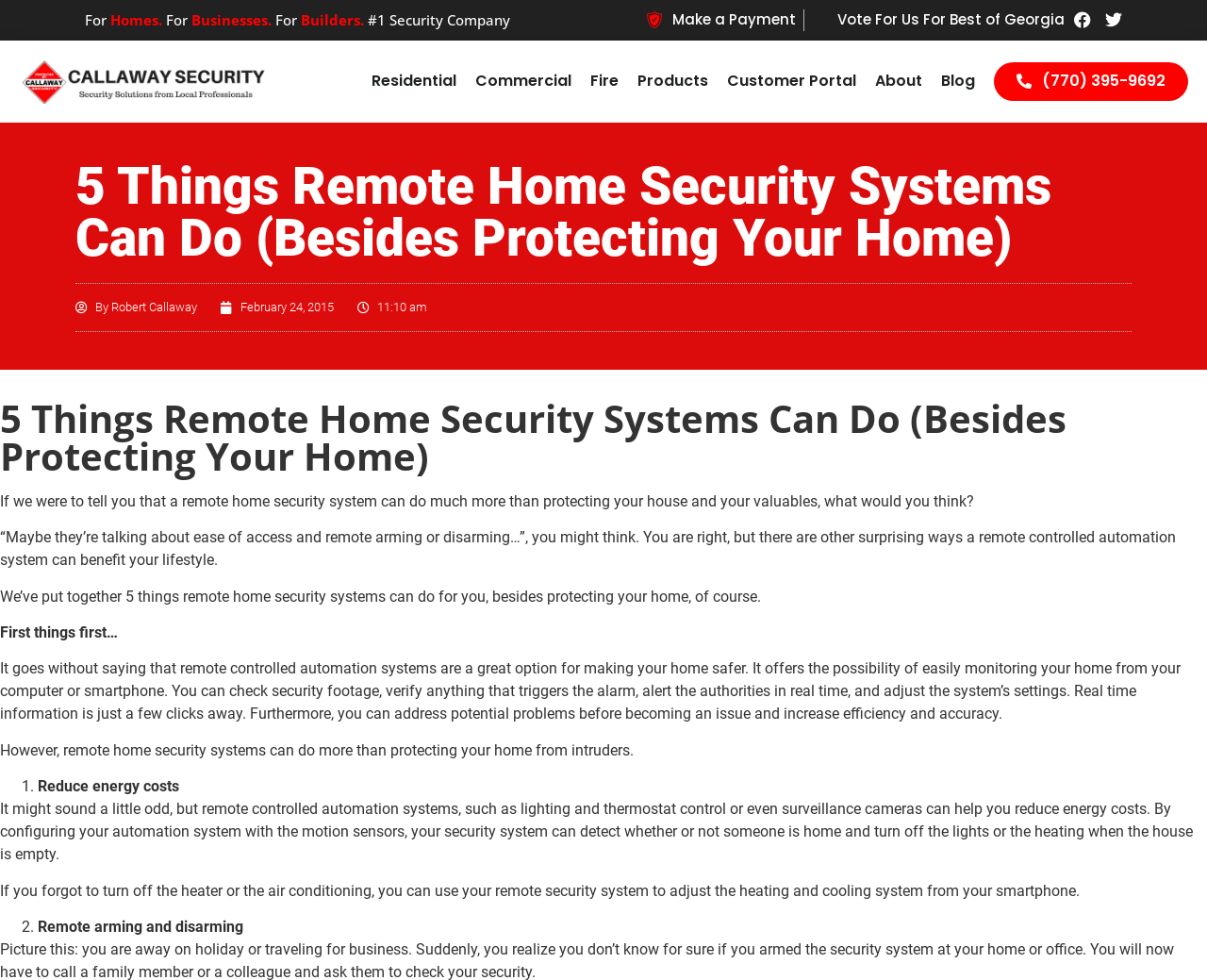What is the name of the security company?
Provide a comprehensive and detailed answer to the question.

I found the answer by looking at the top-left corner of the webpage, where the logo and company name are usually located. The text 'callaway security' is accompanied by an image, which suggests it's the company logo.